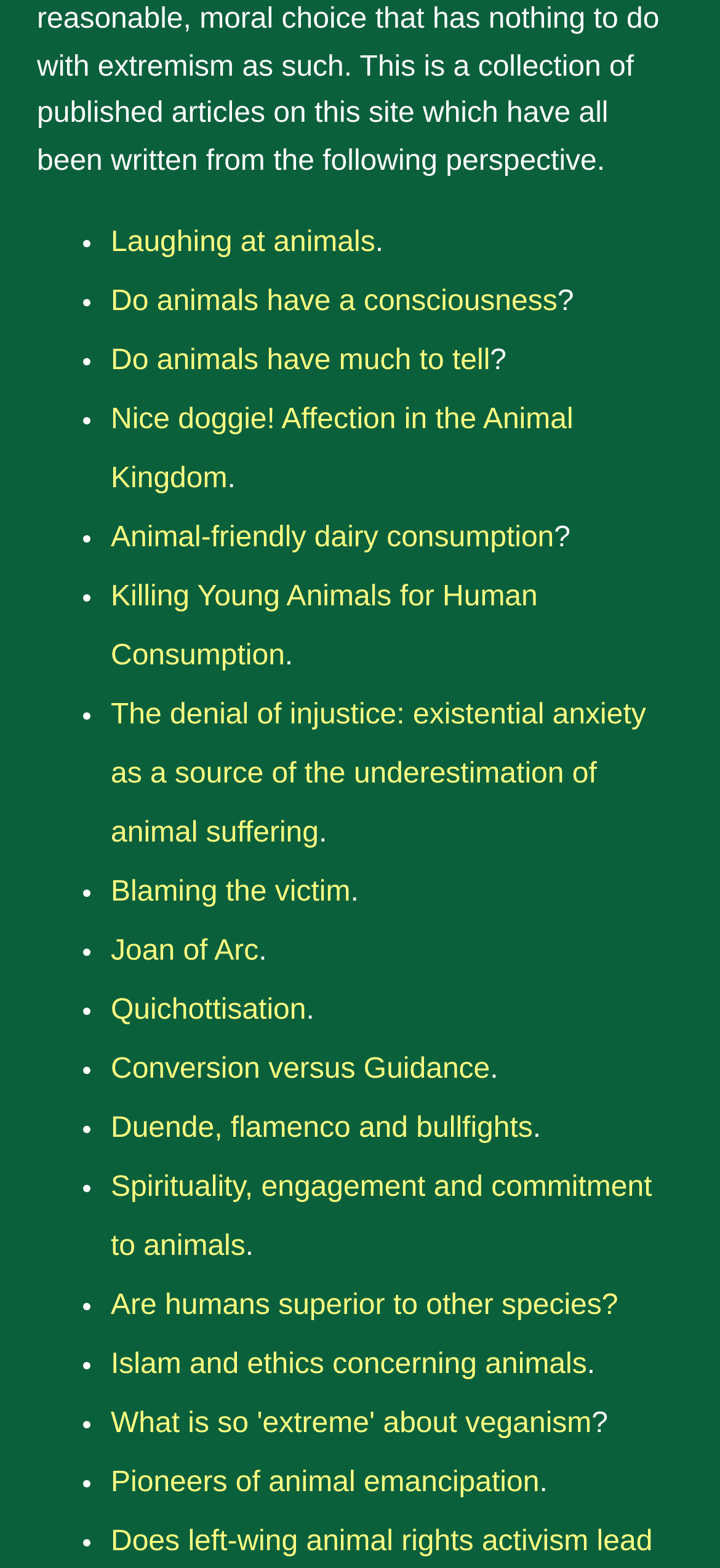Are all links on this webpage related to animal welfare?
Kindly offer a detailed explanation using the data available in the image.

While most links on this webpage appear to be related to animal welfare, such as 'Do animals have a consciousness' and 'Spirituality, engagement and commitment to animals', there are a few links that seem to be tangentially related, such as 'Joan of Arc' and 'Quichottisation', which may not be directly about animal welfare.